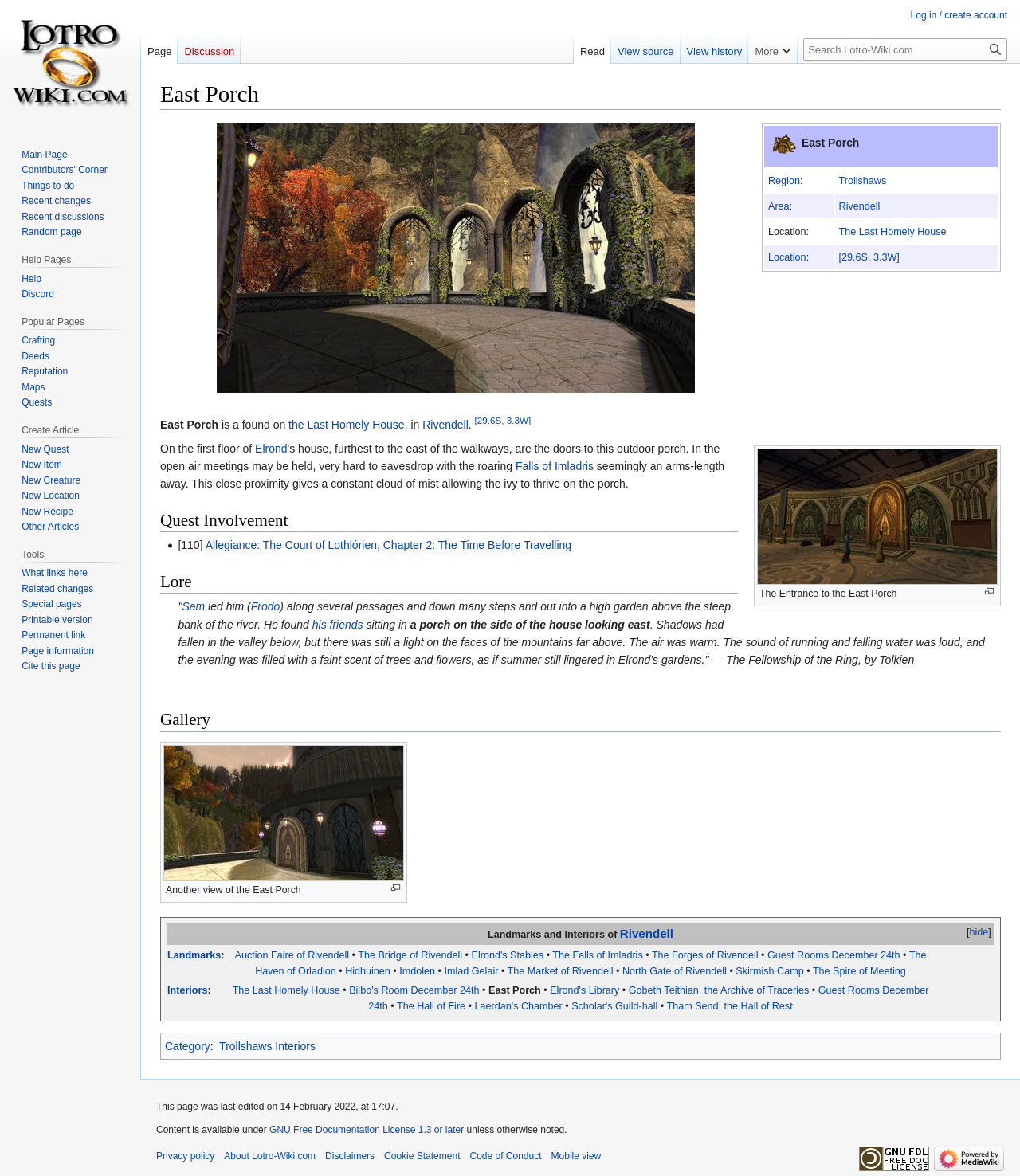Provide the bounding box coordinates of the HTML element this sentence describes: "Log in / create account". The bounding box coordinates consist of four float numbers between 0 and 1, i.e., [left, top, right, bottom].

[0.893, 0.008, 0.988, 0.018]